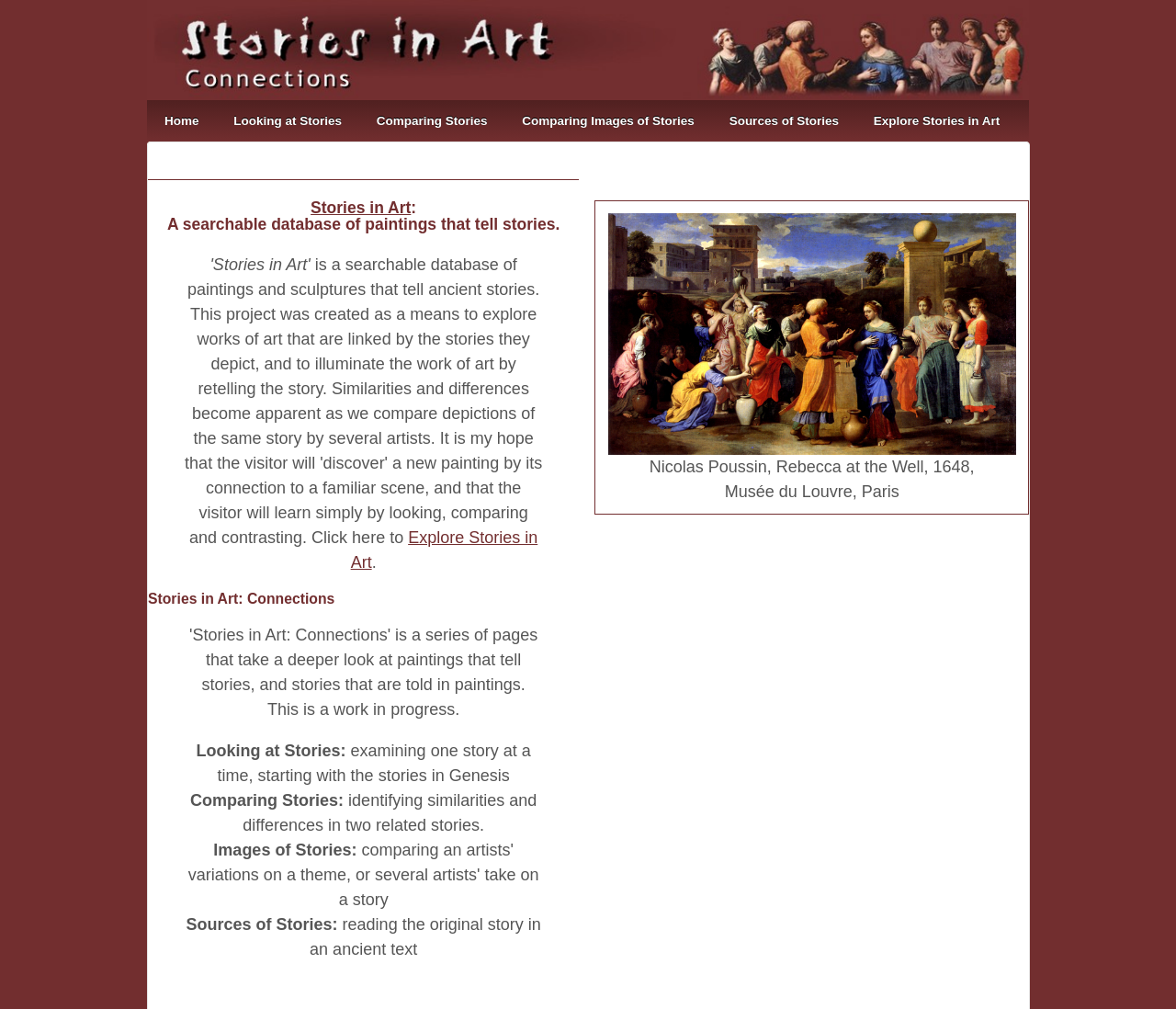Locate the bounding box coordinates of the element I should click to achieve the following instruction: "explore stories in art".

[0.728, 0.1, 0.865, 0.141]